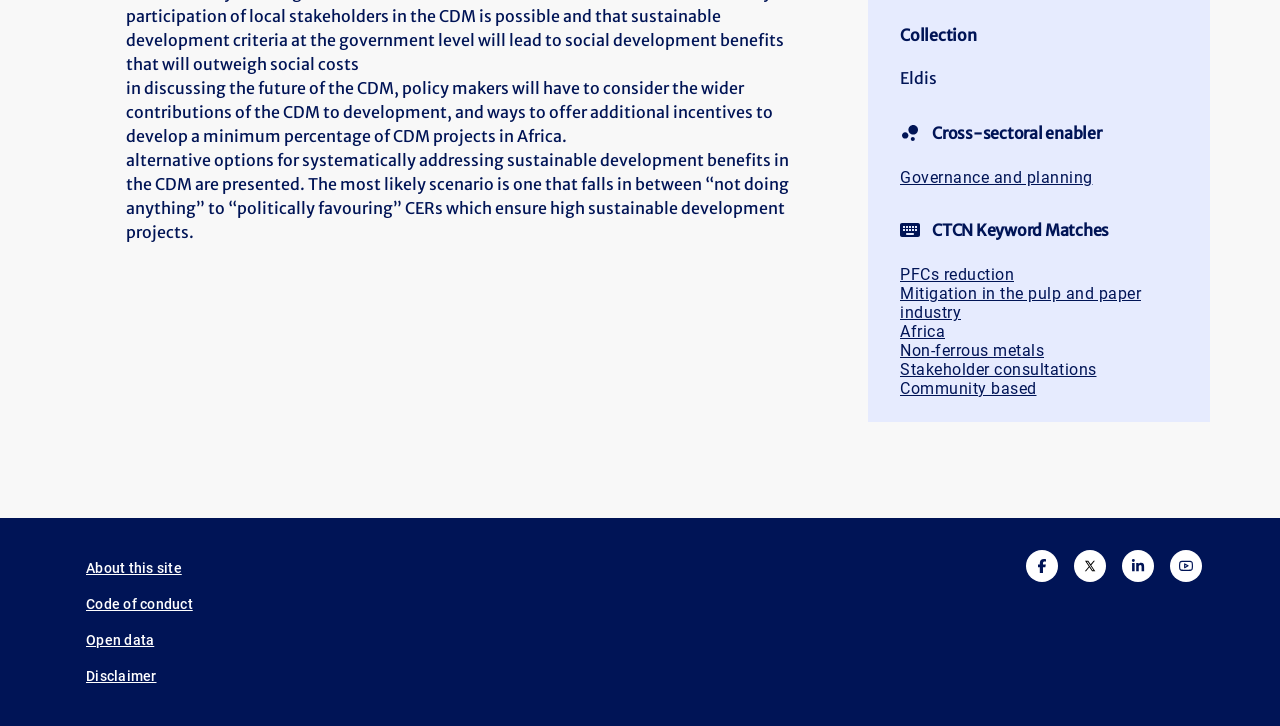Identify the bounding box of the UI component described as: "Open data".

[0.061, 0.857, 0.157, 0.906]